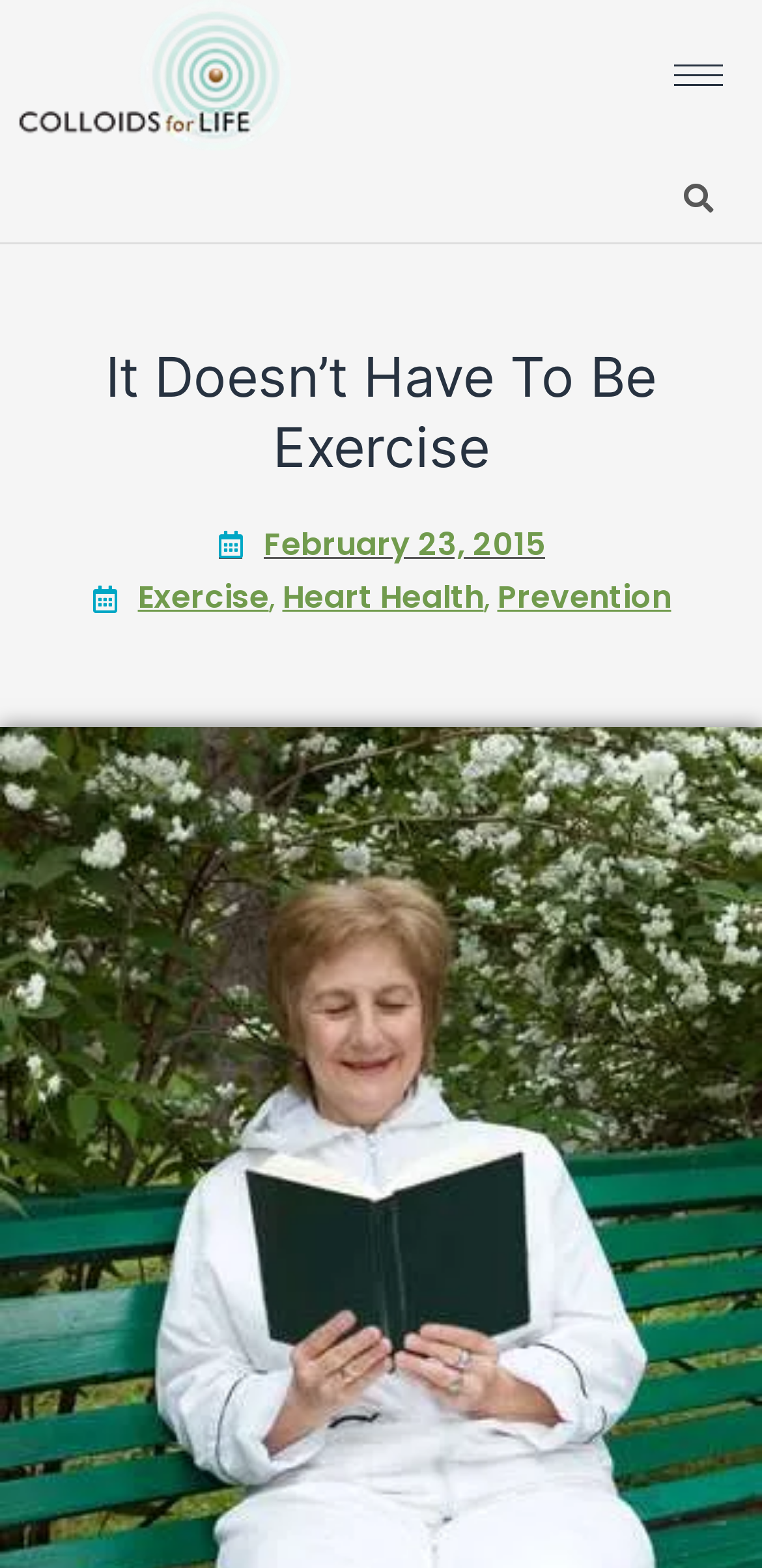Respond with a single word or phrase to the following question:
What is the topic of the article?

Exercise and health